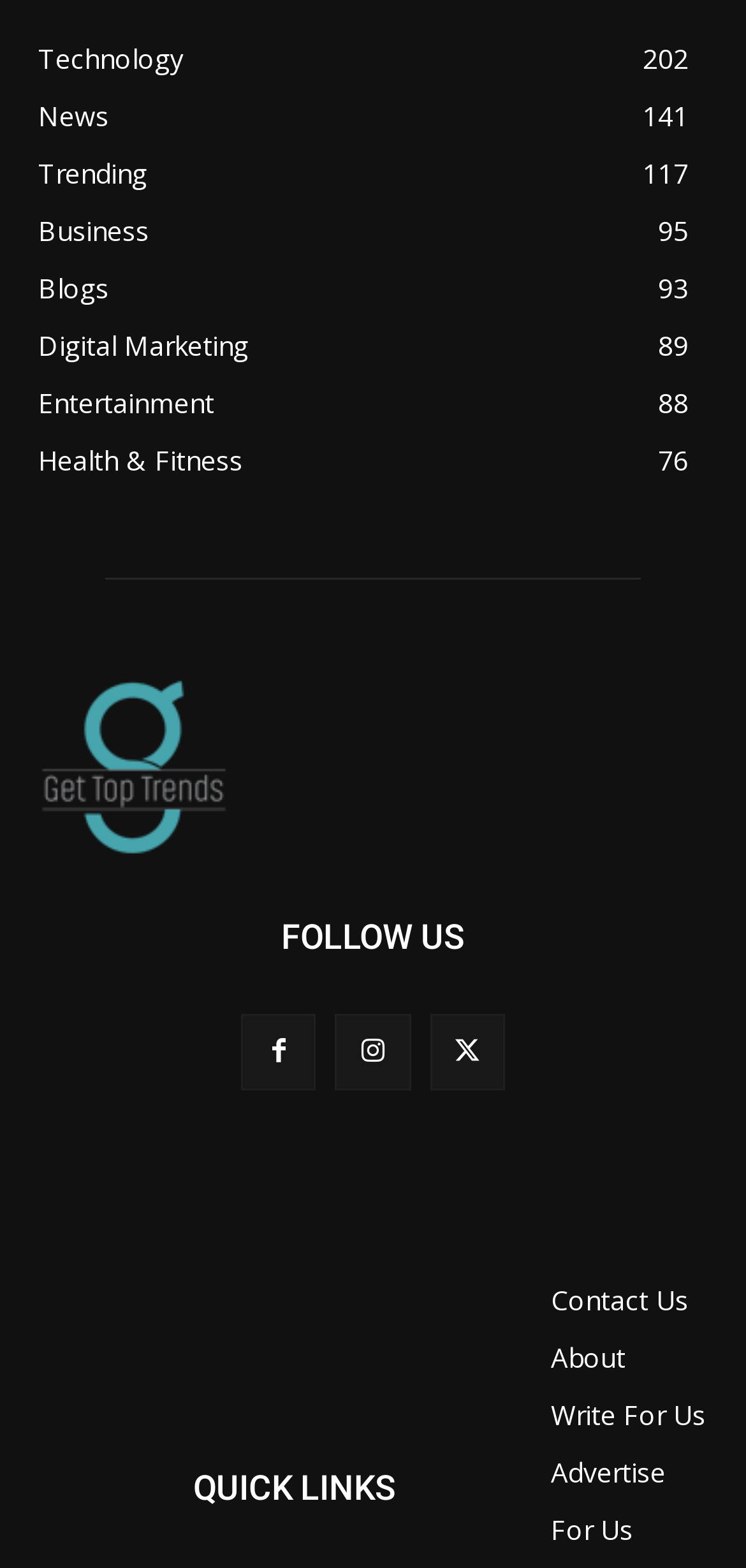Could you determine the bounding box coordinates of the clickable element to complete the instruction: "Search for something"? Provide the coordinates as four float numbers between 0 and 1, i.e., [left, top, right, bottom].

None